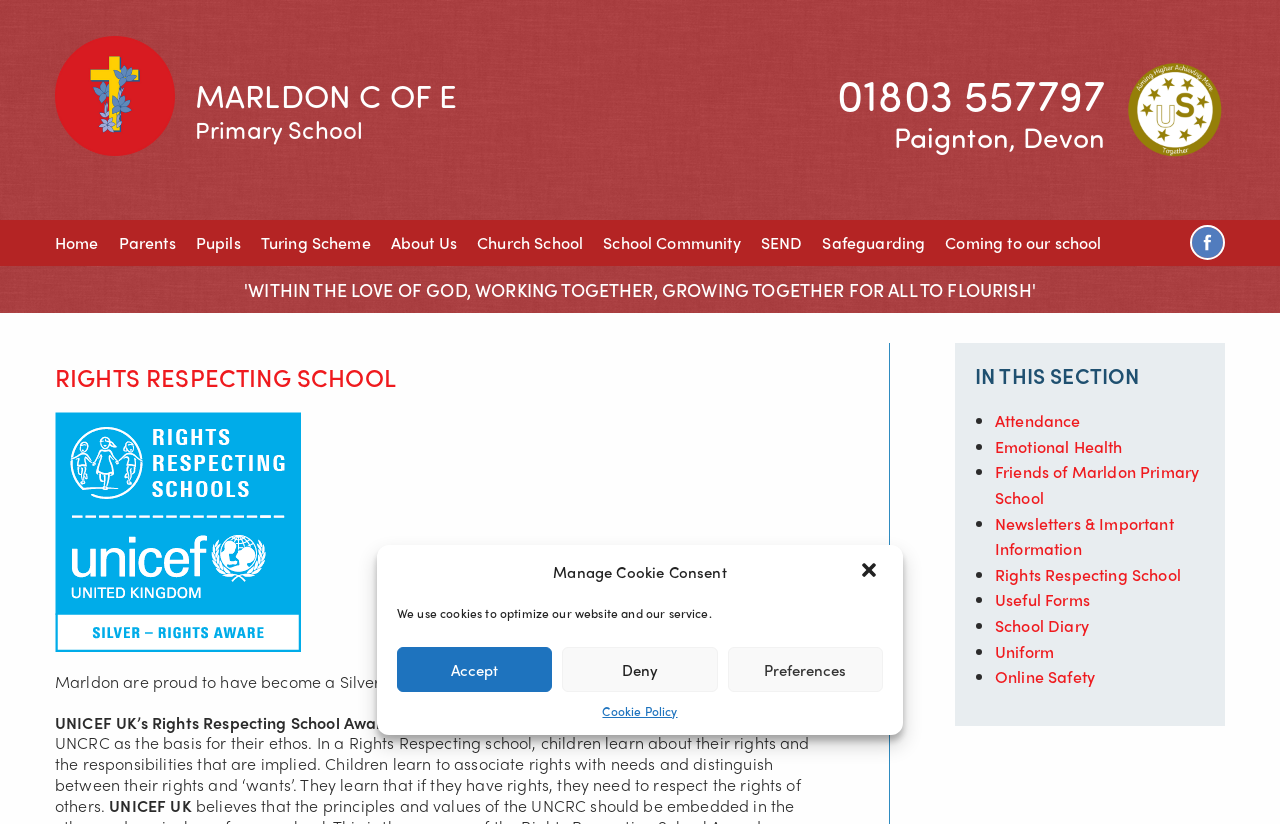Show me the bounding box coordinates of the clickable region to achieve the task as per the instruction: "Click the 'Home' link".

[0.043, 0.279, 0.077, 0.31]